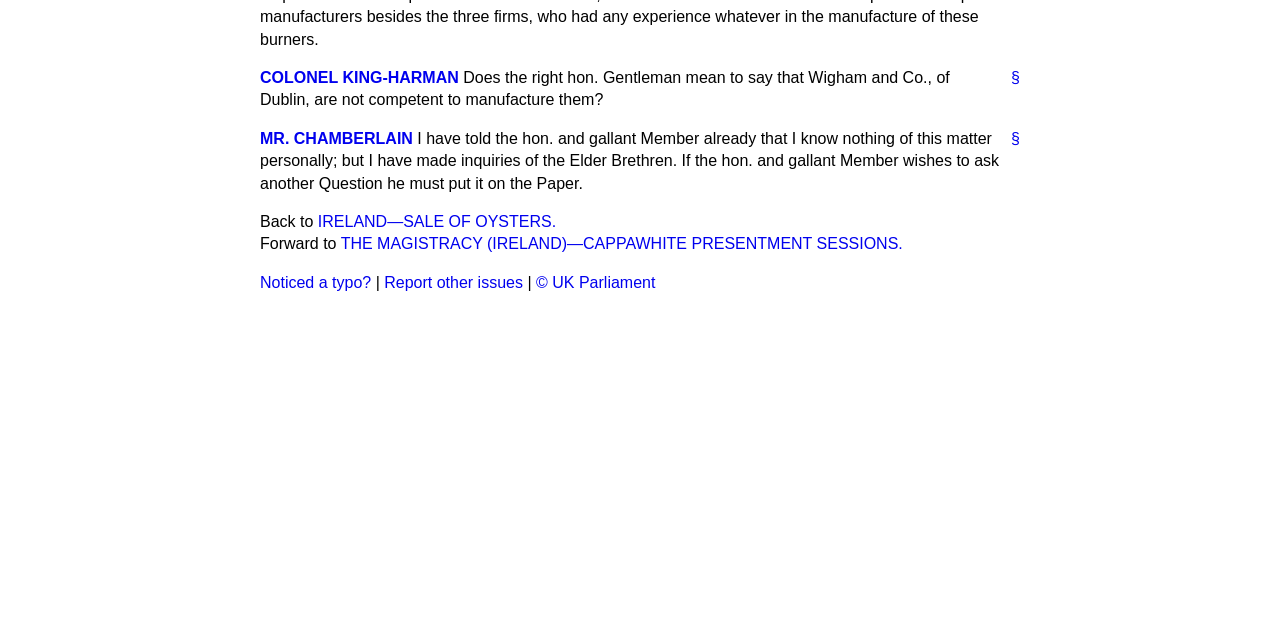Identify the bounding box coordinates for the UI element described as: "MR. CHAMBERLAIN".

[0.203, 0.203, 0.323, 0.229]